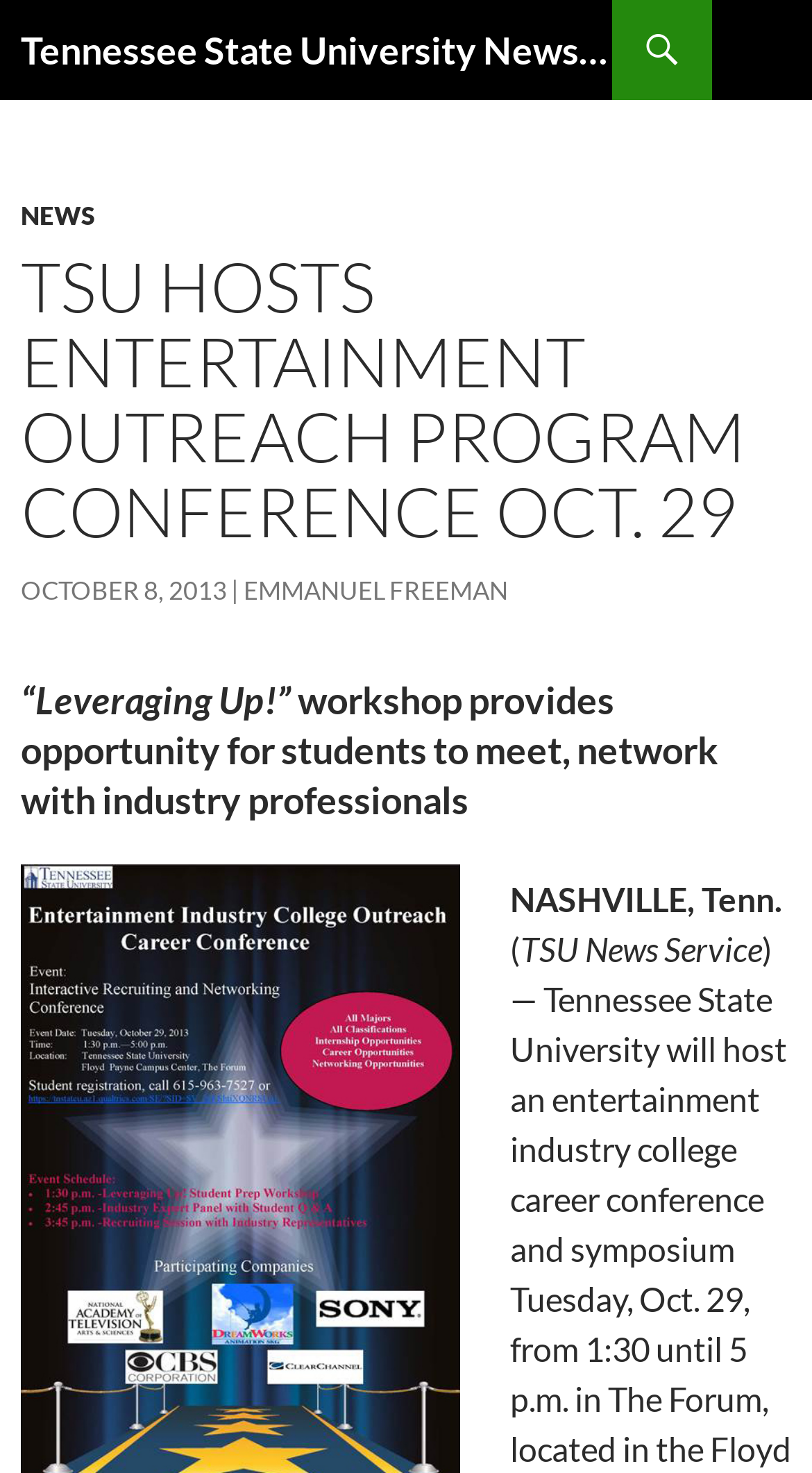Who is the author of the article?
Please answer the question with a detailed response using the information from the screenshot.

I found the answer by looking at the link element 'EMMANUEL FREEMAN' which is located below the heading.